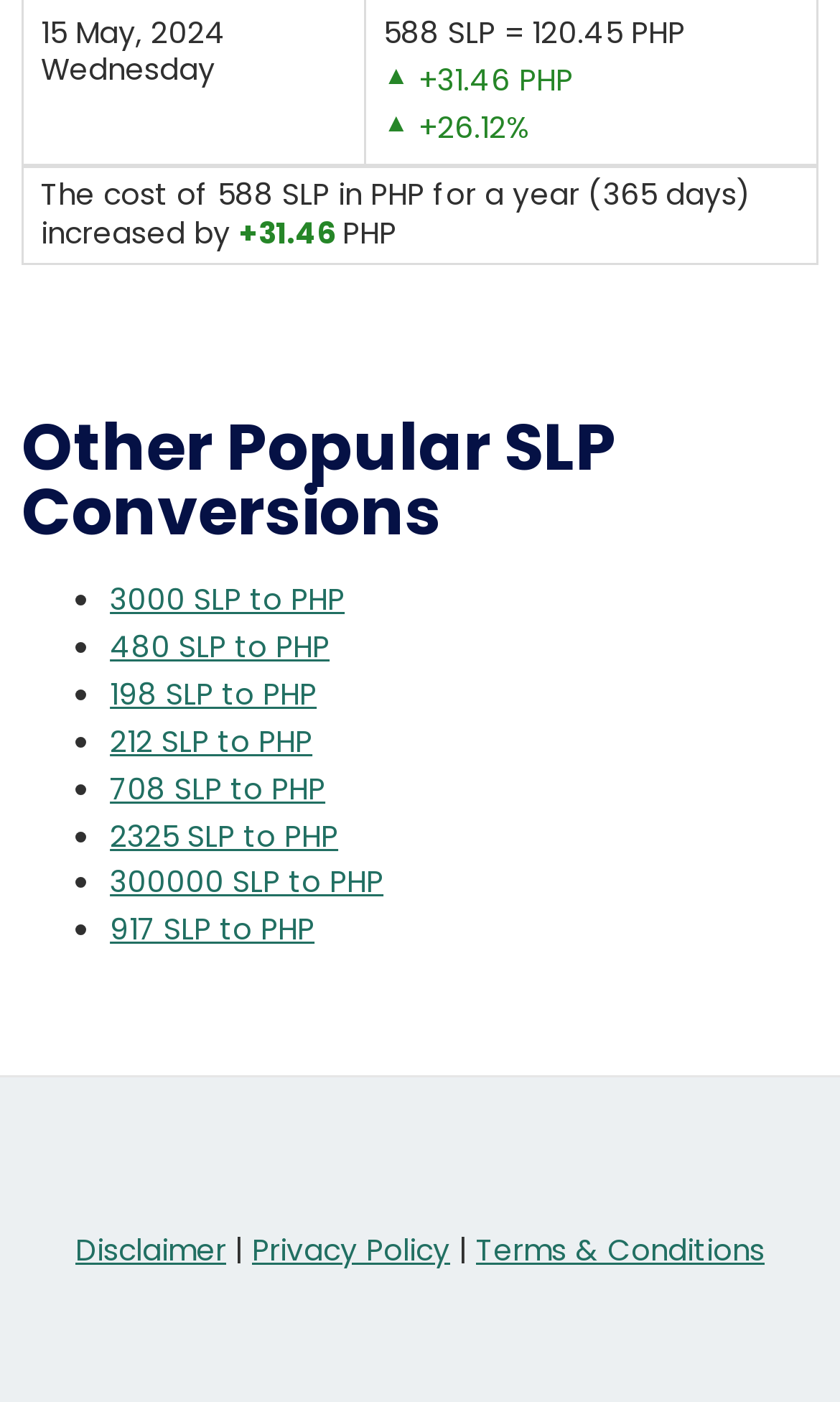Please pinpoint the bounding box coordinates for the region I should click to adhere to this instruction: "View 212 SLP to PHP conversion".

[0.131, 0.514, 0.372, 0.544]